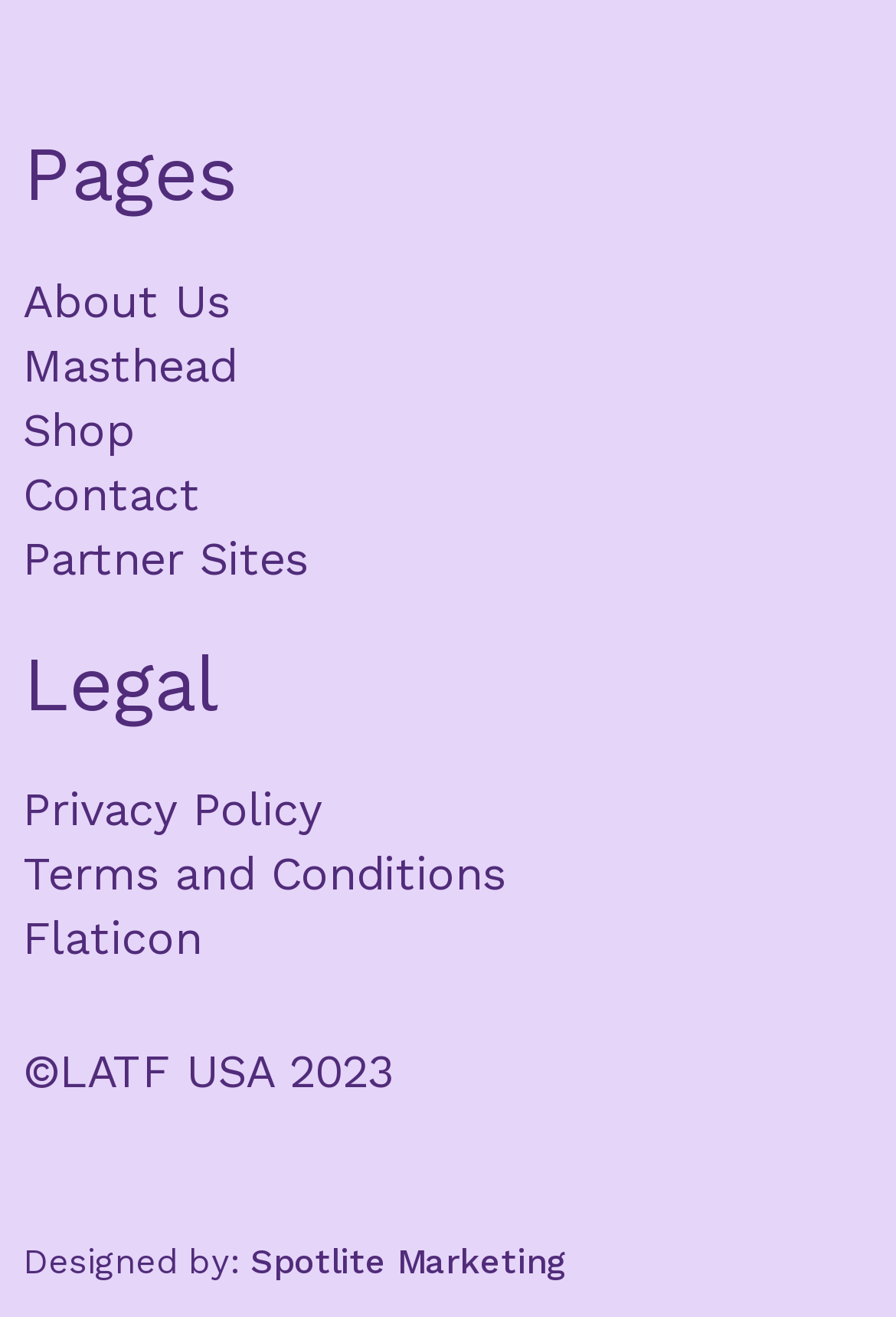Find the bounding box of the UI element described as: "Privacy Policy". The bounding box coordinates should be given as four float values between 0 and 1, i.e., [left, top, right, bottom].

[0.026, 0.59, 0.564, 0.639]